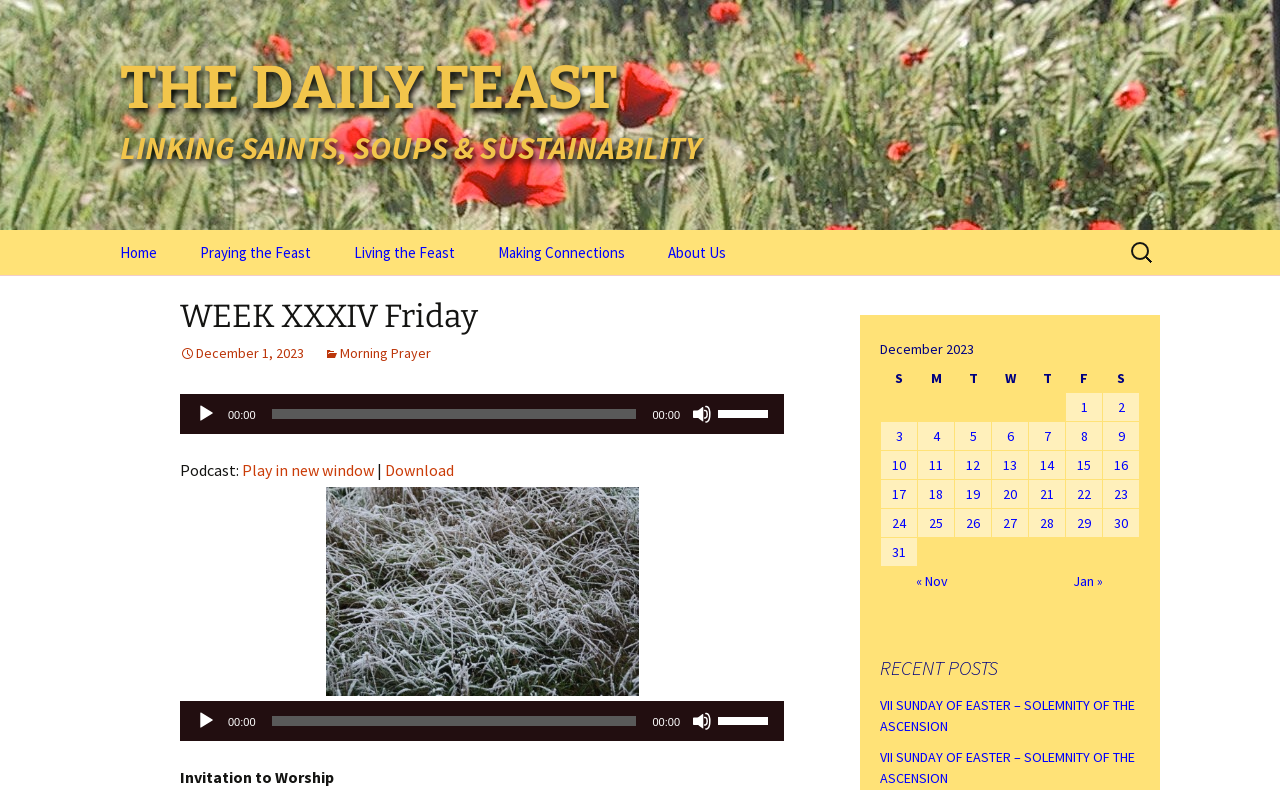Identify the bounding box of the HTML element described as: "Play in new window".

[0.189, 0.582, 0.292, 0.607]